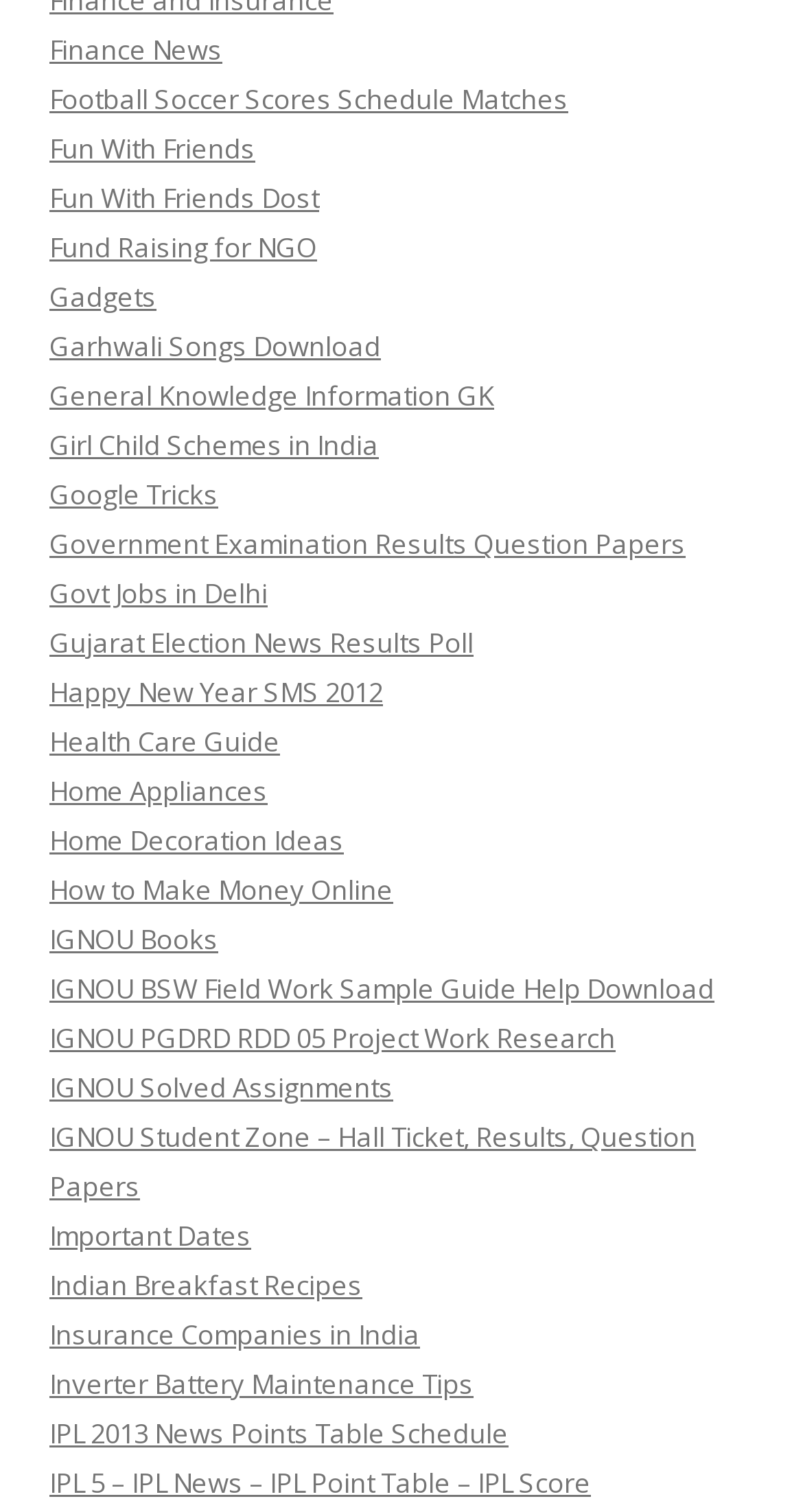Locate the bounding box coordinates of the region to be clicked to comply with the following instruction: "Download company logos". The coordinates must be four float numbers between 0 and 1, in the form [left, top, right, bottom].

None